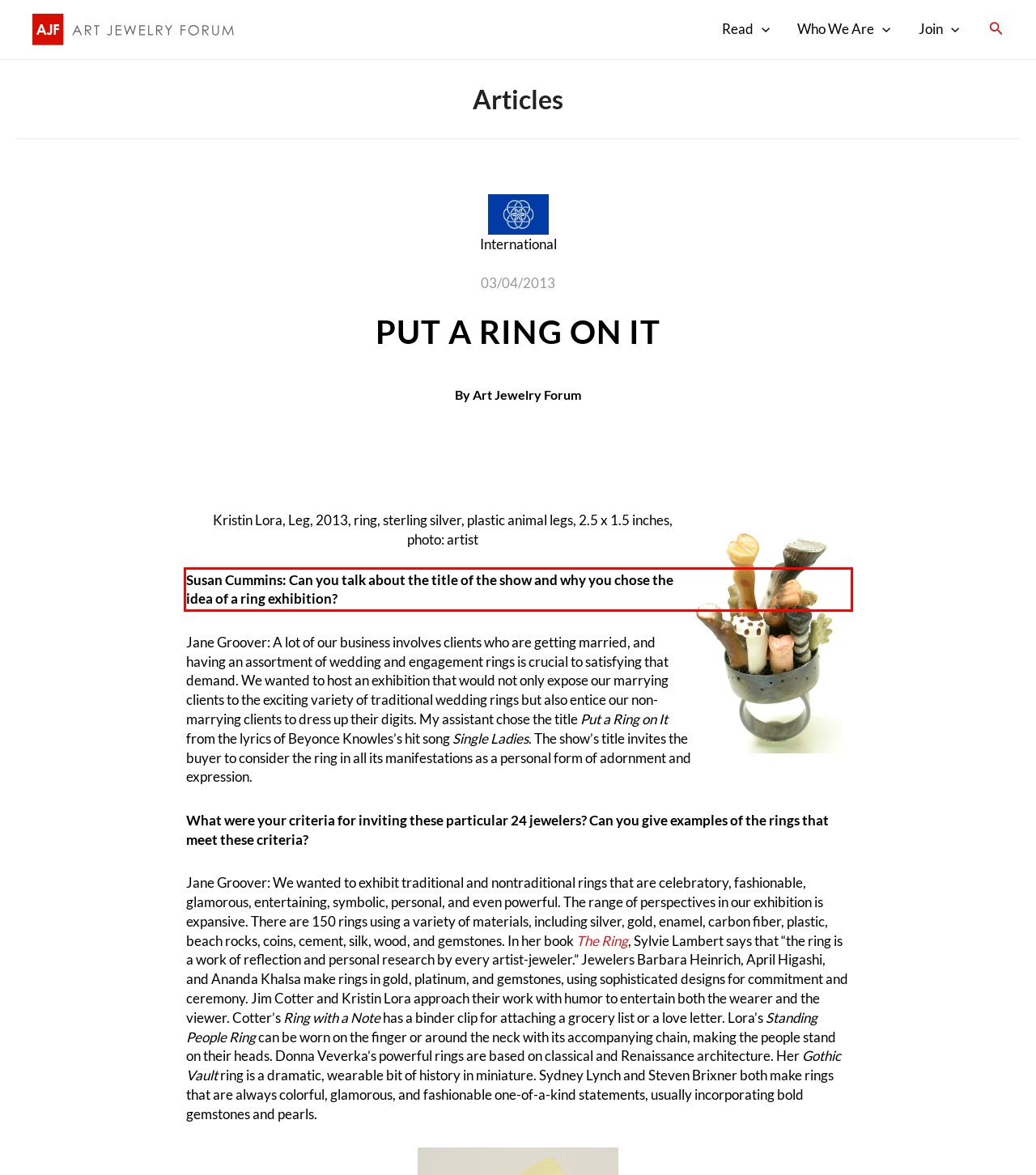There is a screenshot of a webpage with a red bounding box around a UI element. Please use OCR to extract the text within the red bounding box.

Susan Cummins: Can you talk about the title of the show and why you chose the idea of a ring exhibition?